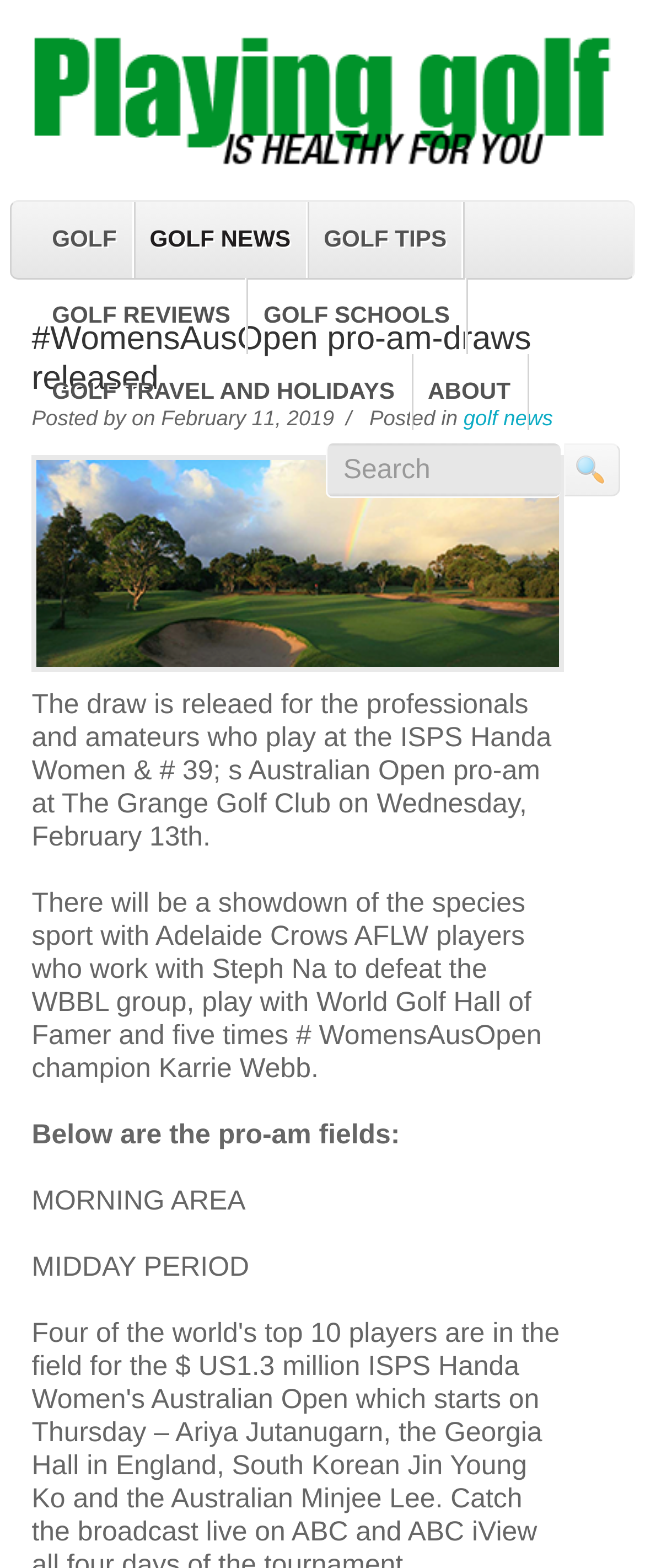Examine the image carefully and respond to the question with a detailed answer: 
Where is the golf event taking place?

According to the webpage, the pro-am event is taking place at The Grange Golf Club on Wednesday, February 13th.